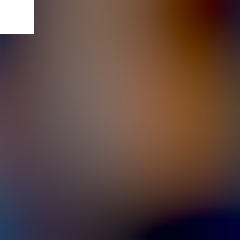Thoroughly describe the content and context of the image.

The image associated with the playlist "Playlist of the Week: Shingo Nakamura," highlights a musical era characterized by vibrant energy and engaging beats. This playlist, curated for fans of electronic music, reflects the innovative style of Shingo Nakamura, a recognized artist in the genre. The playlist was featured on July 20, 2023, emphasizing its relevance to contemporary listeners. The image likely encapsulates the dynamic atmosphere typical of dance music settings, signaling its appeal to those who enjoy club culture and high-energy tracks.